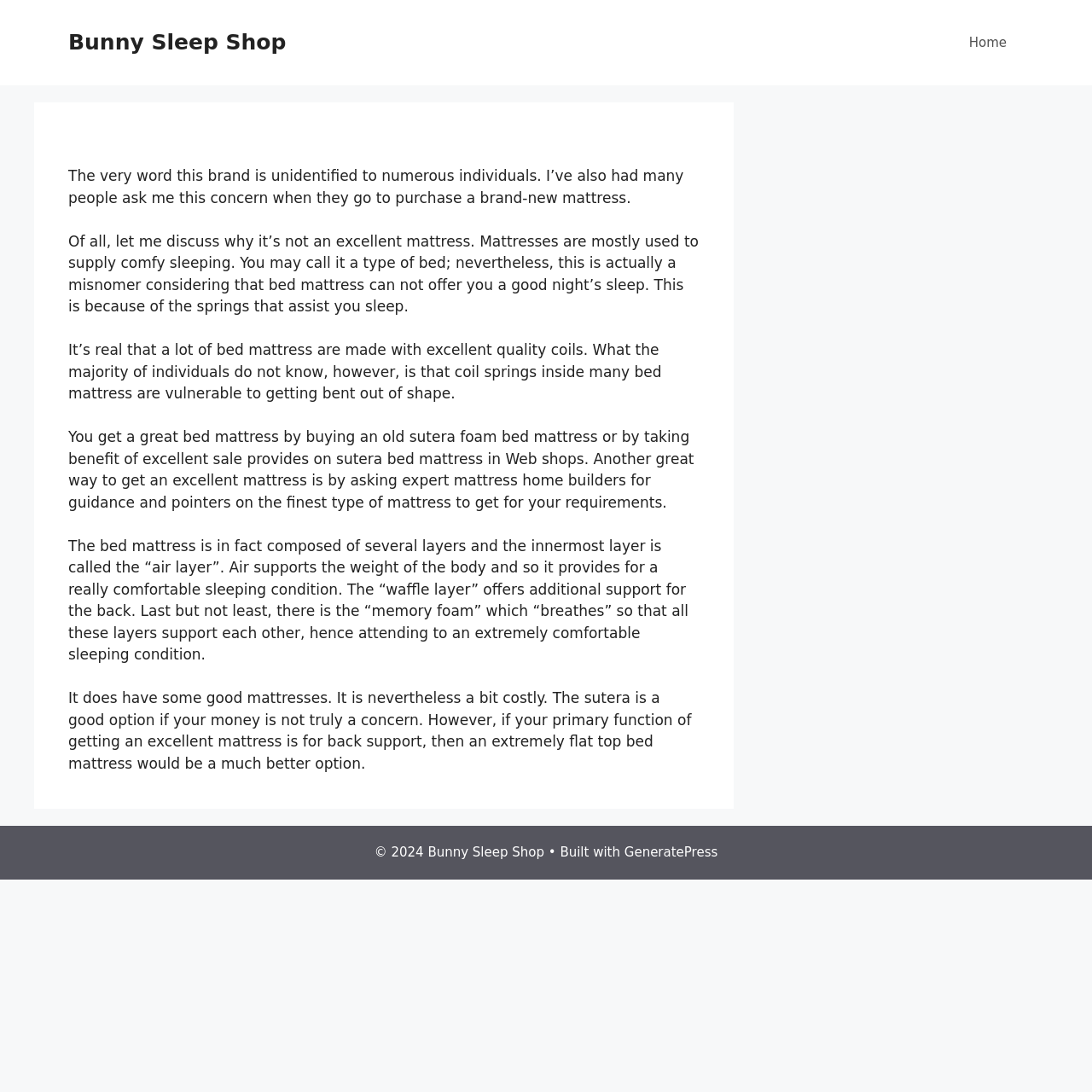What is the primary function of a mattress?
Respond to the question with a single word or phrase according to the image.

Supply comfy sleeping